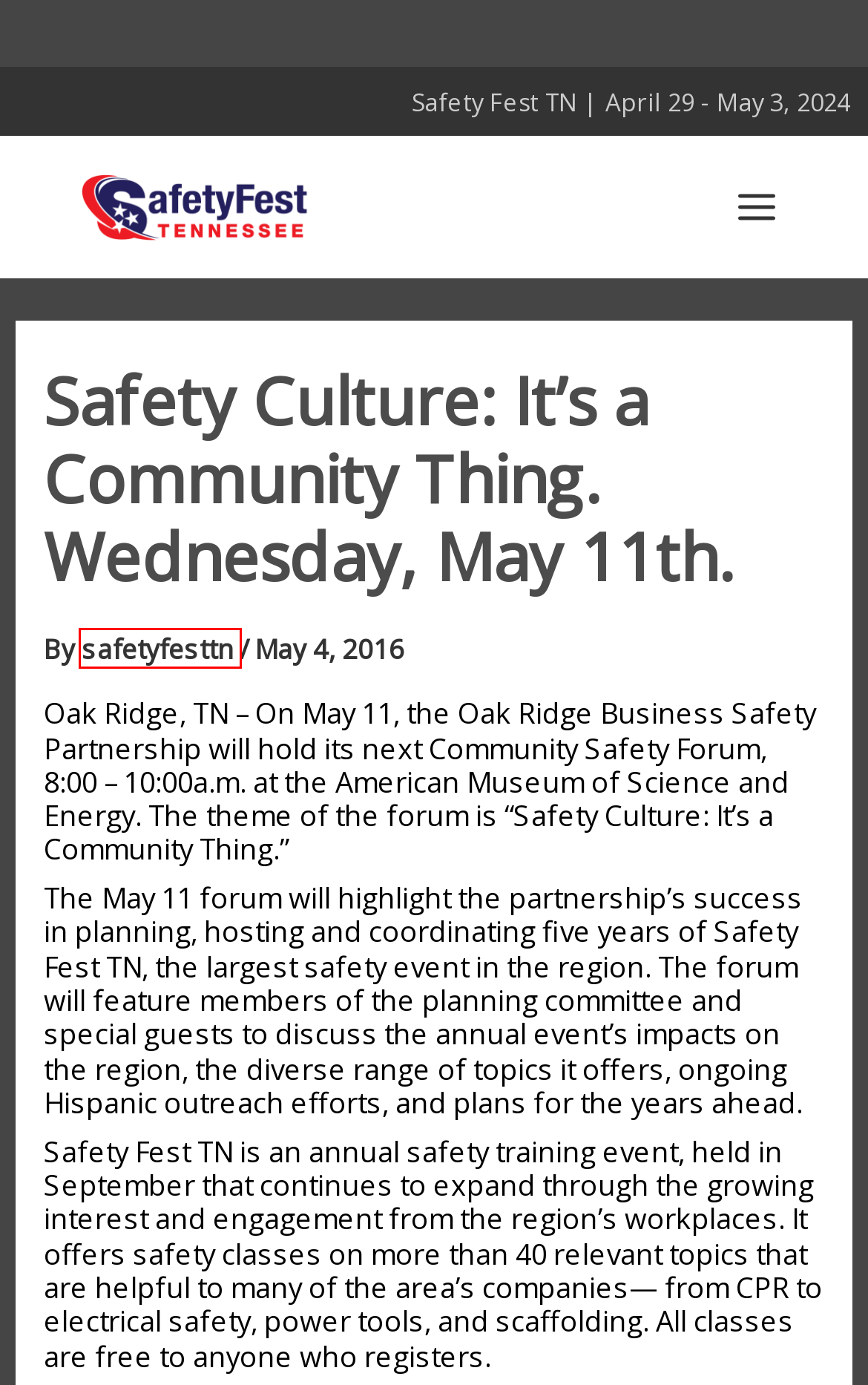You have a screenshot of a webpage with an element surrounded by a red bounding box. Choose the webpage description that best describes the new page after clicking the element inside the red bounding box. Here are the candidates:
A. Journey to Safety Excellence a Safety Forum – February 10, 2016 – Safety Fest TN
B. Live Demonstrations! – Safety Fest TN
C. safetyfesttn – Safety Fest TN
D. Community Safety Forum and Lunch Hosted by CNS – Safety Fest TN
E. Safety Expo – Limited Space Available – Safety Fest TN
F. Safety Fest TN
G. One Week Away – Its Not too Late to Register ! – Safety Fest TN
H. Agenda – Safety Forum – May 11th – Safety Fest TN

C